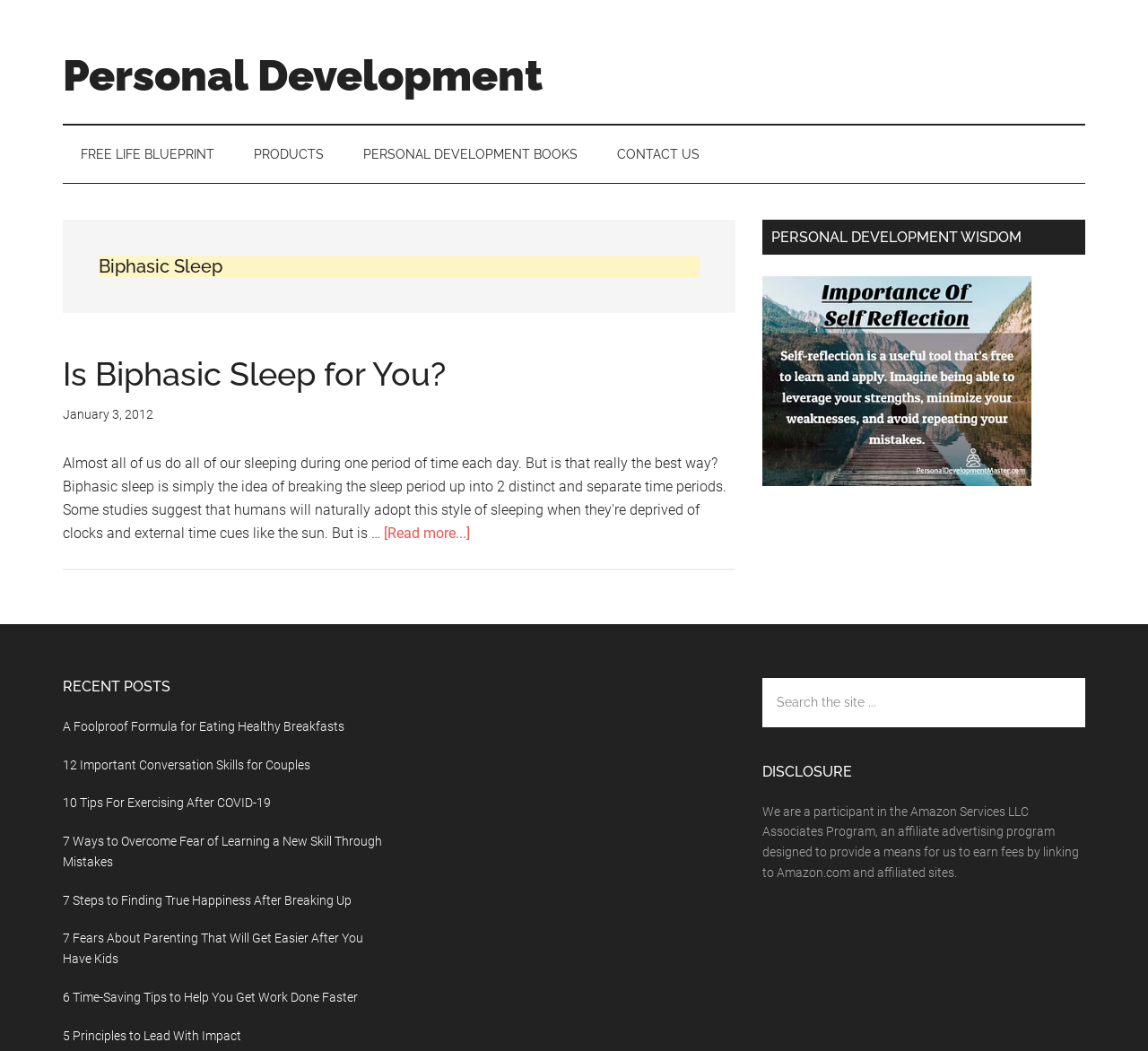Locate the bounding box coordinates of the area where you should click to accomplish the instruction: "Click on 'FREE LIFE BLUEPRINT'".

[0.055, 0.119, 0.202, 0.174]